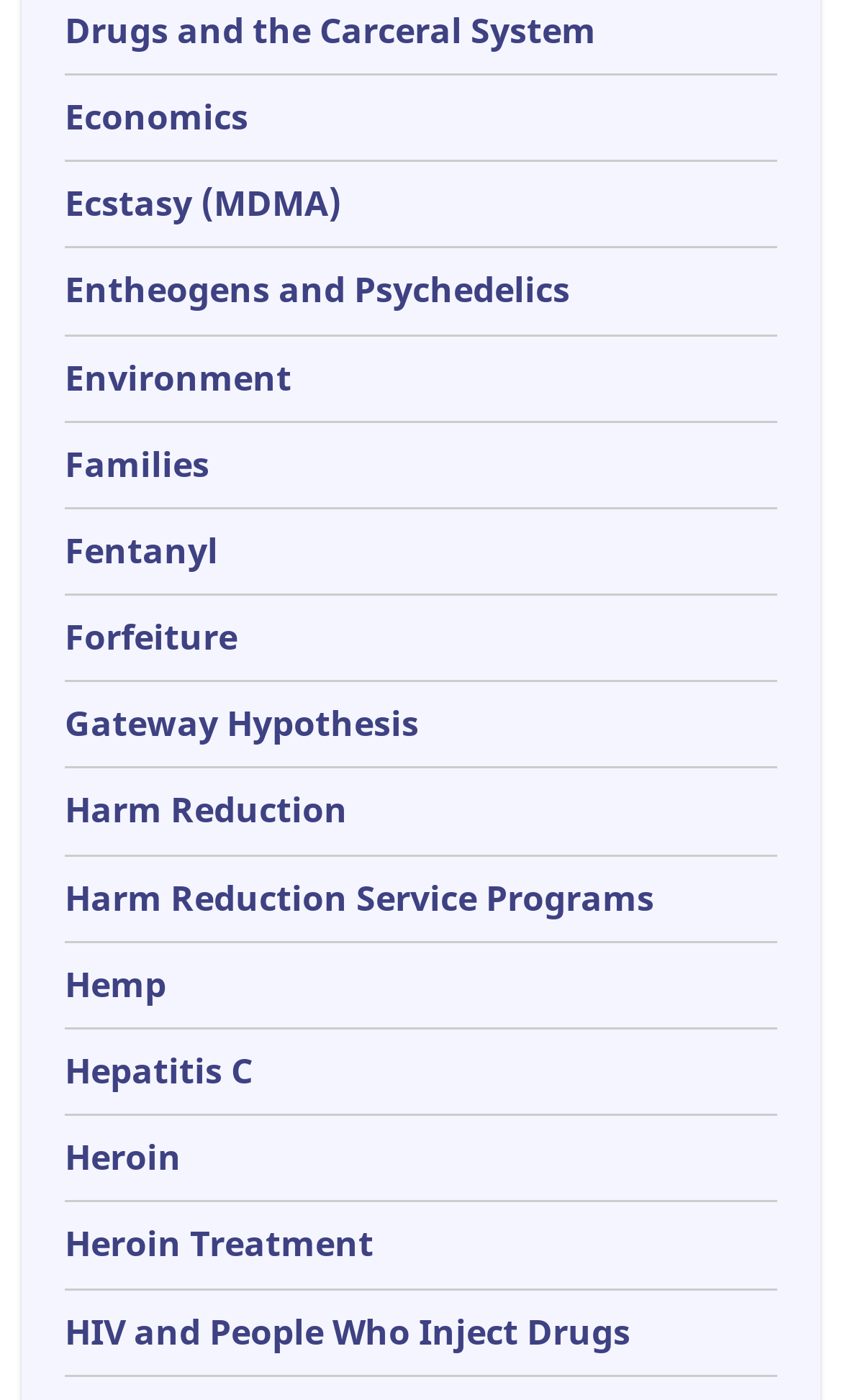Please identify the bounding box coordinates of the region to click in order to complete the task: "Explore the topic of Economics". The coordinates must be four float numbers between 0 and 1, specified as [left, top, right, bottom].

[0.077, 0.066, 0.295, 0.1]